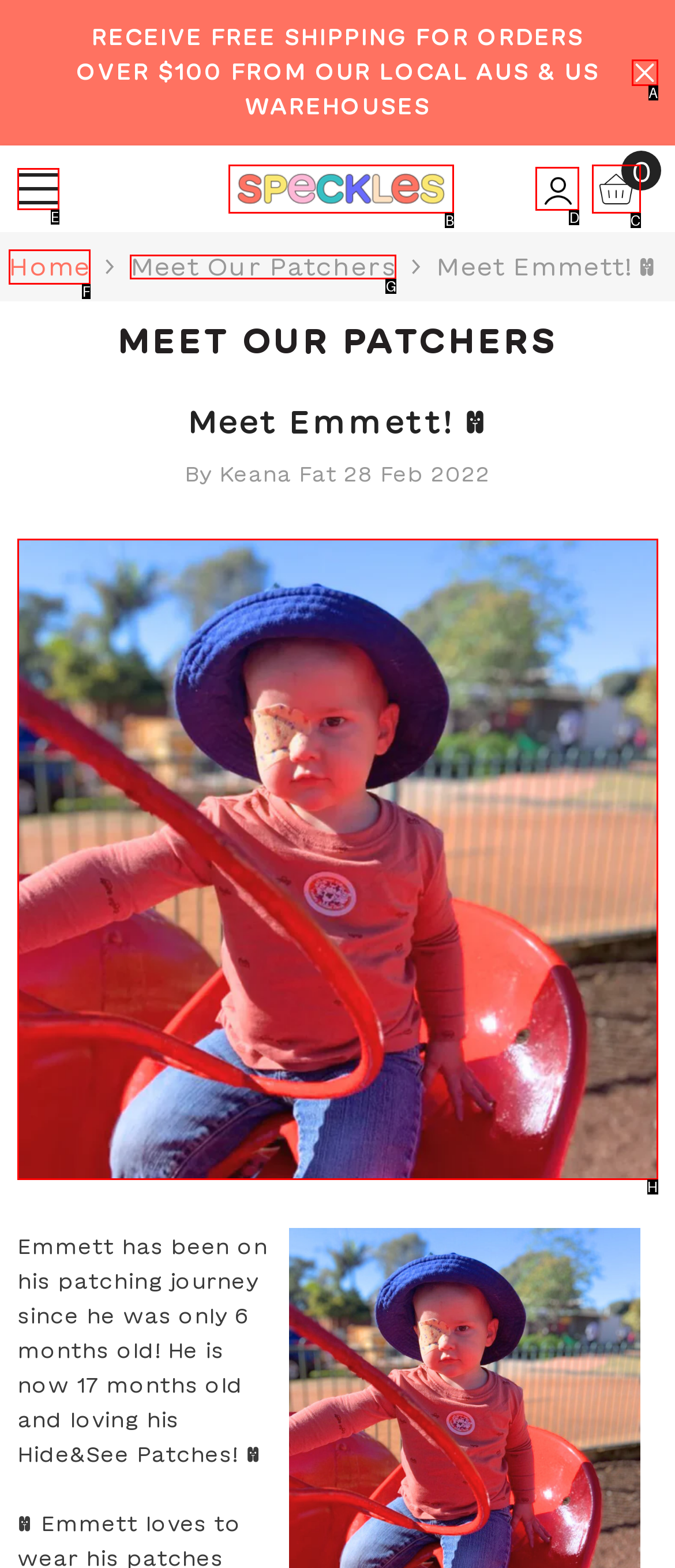Tell me which option I should click to complete the following task: View the cart Answer with the option's letter from the given choices directly.

C